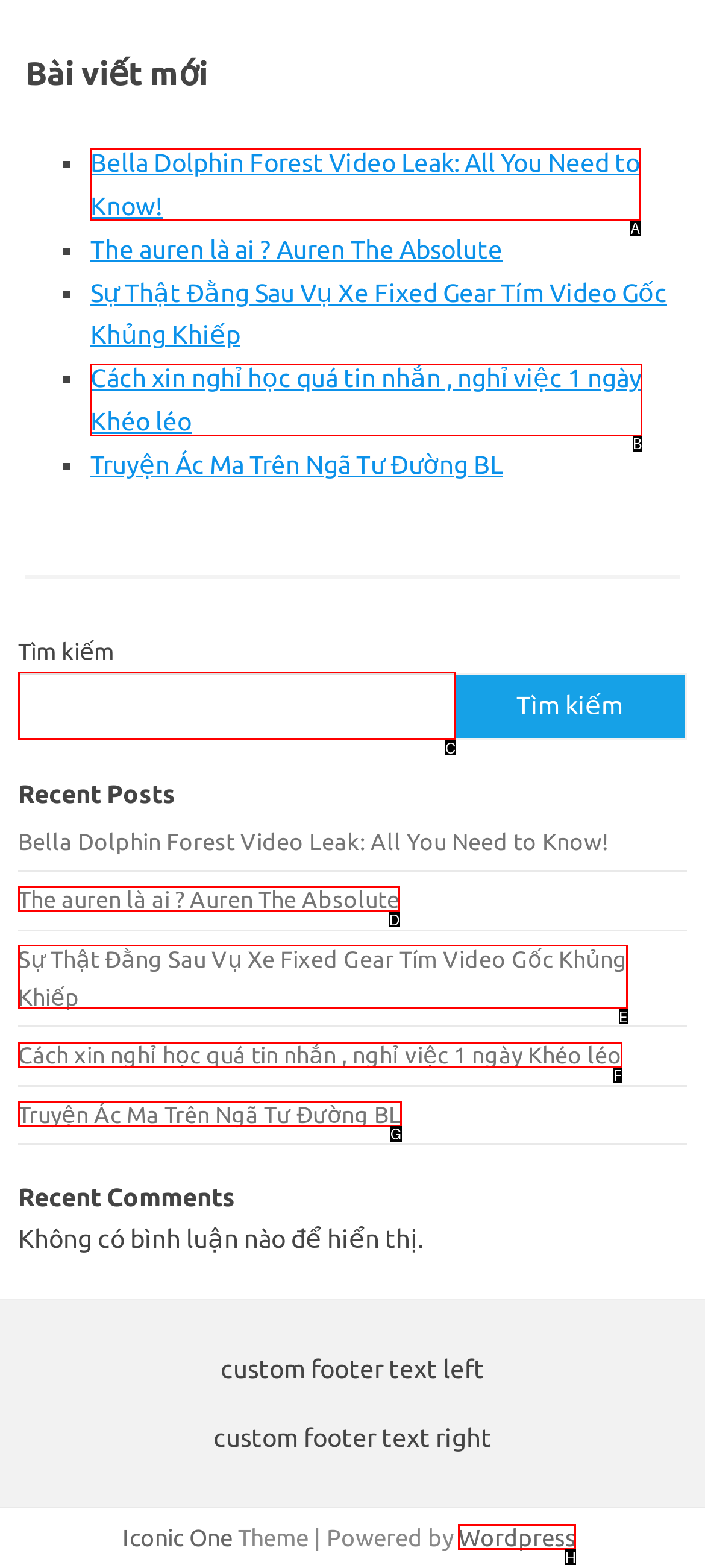Based on the description: Wordpress, identify the matching HTML element. Reply with the letter of the correct option directly.

H